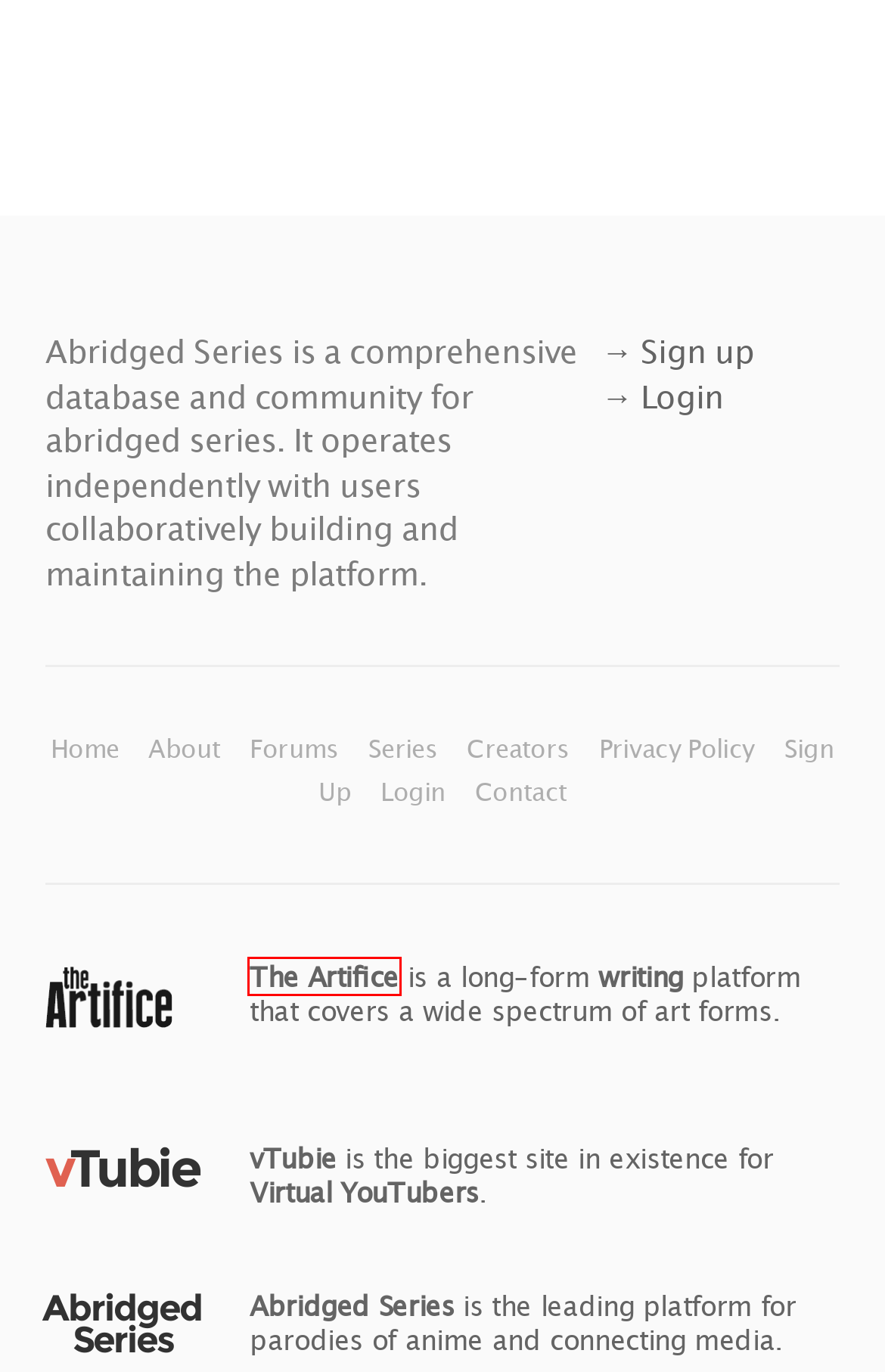You have been given a screenshot of a webpage, where a red bounding box surrounds a UI element. Identify the best matching webpage description for the page that loads after the element in the bounding box is clicked. Options include:
A. Pokémon Abridged  – Abridged Series
B. The Artifice | www.the-artifice.com
C. Gamefice | www.gamefice.com
D. Screenfice | www.screenfice.com
E. Abridged Series
F. Pokémon Sun and Moon Abridged  – Abridged Series
G. Animefice | www.animefice.com
H. Persona 4 The Animation Abridged  – Abridged Series

B